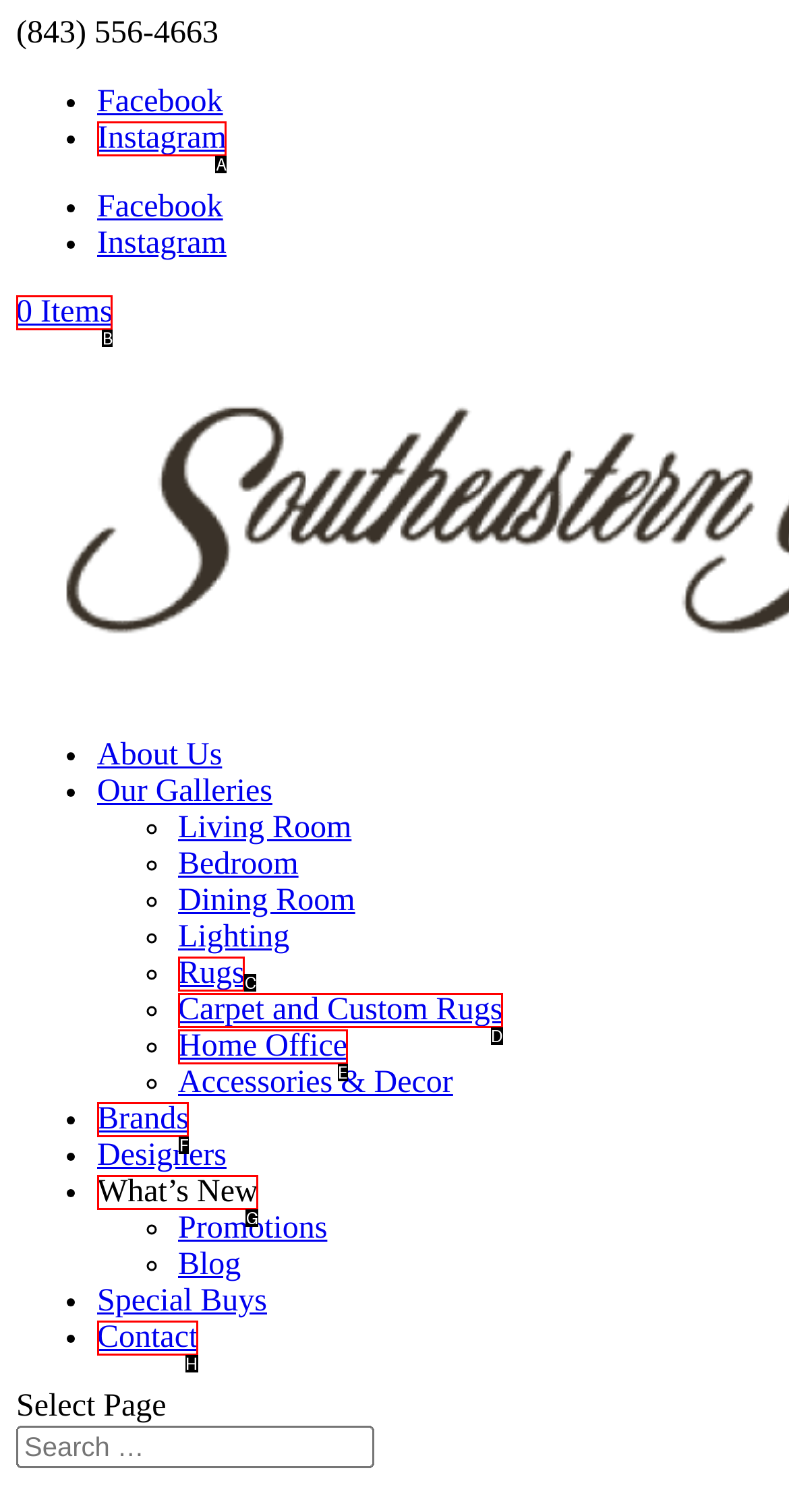From the provided choices, determine which option matches the description: Carpet and Custom Rugs. Respond with the letter of the correct choice directly.

D